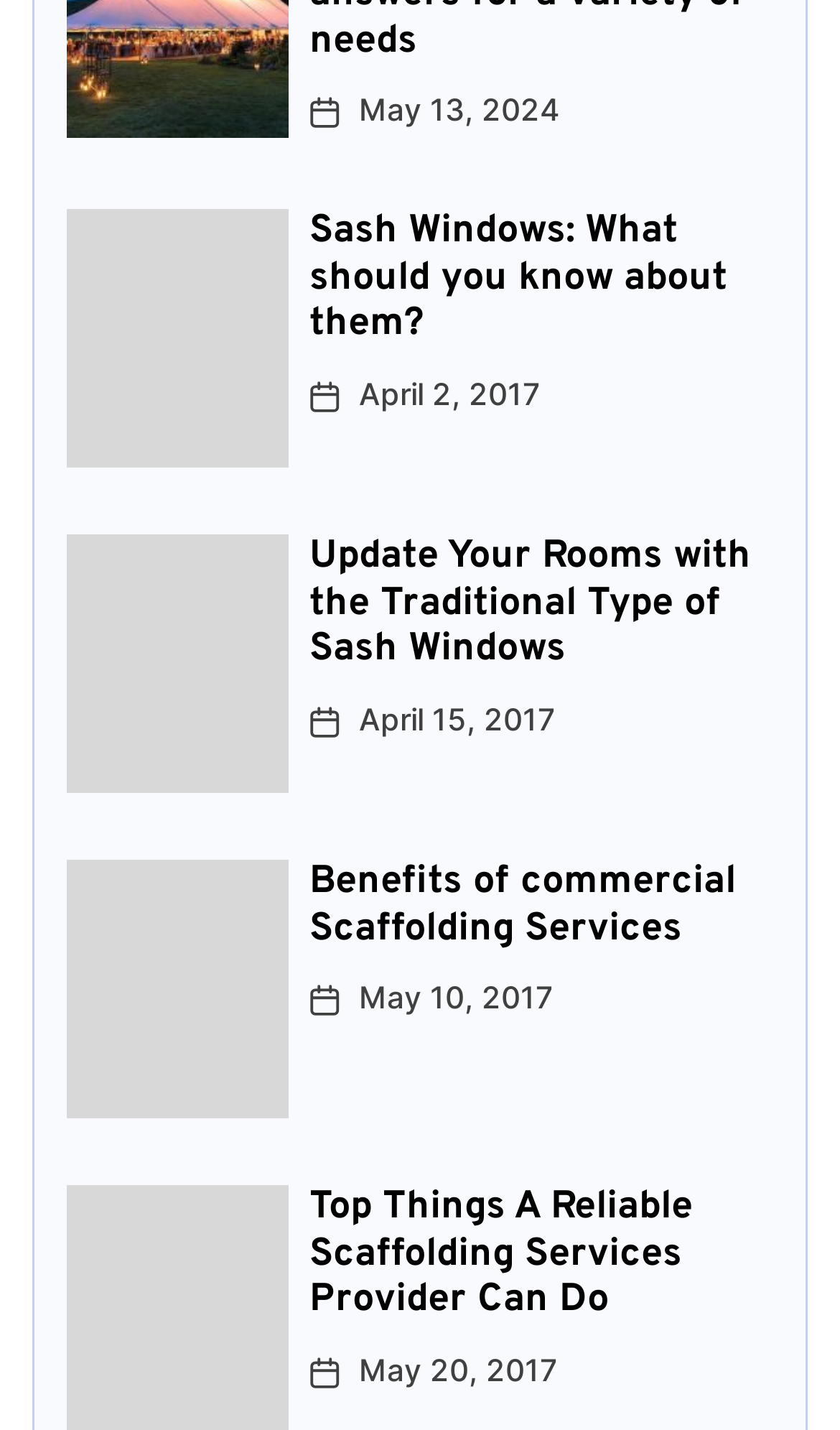Answer the following query concisely with a single word or phrase:
What is the date of the latest article?

May 13, 2024